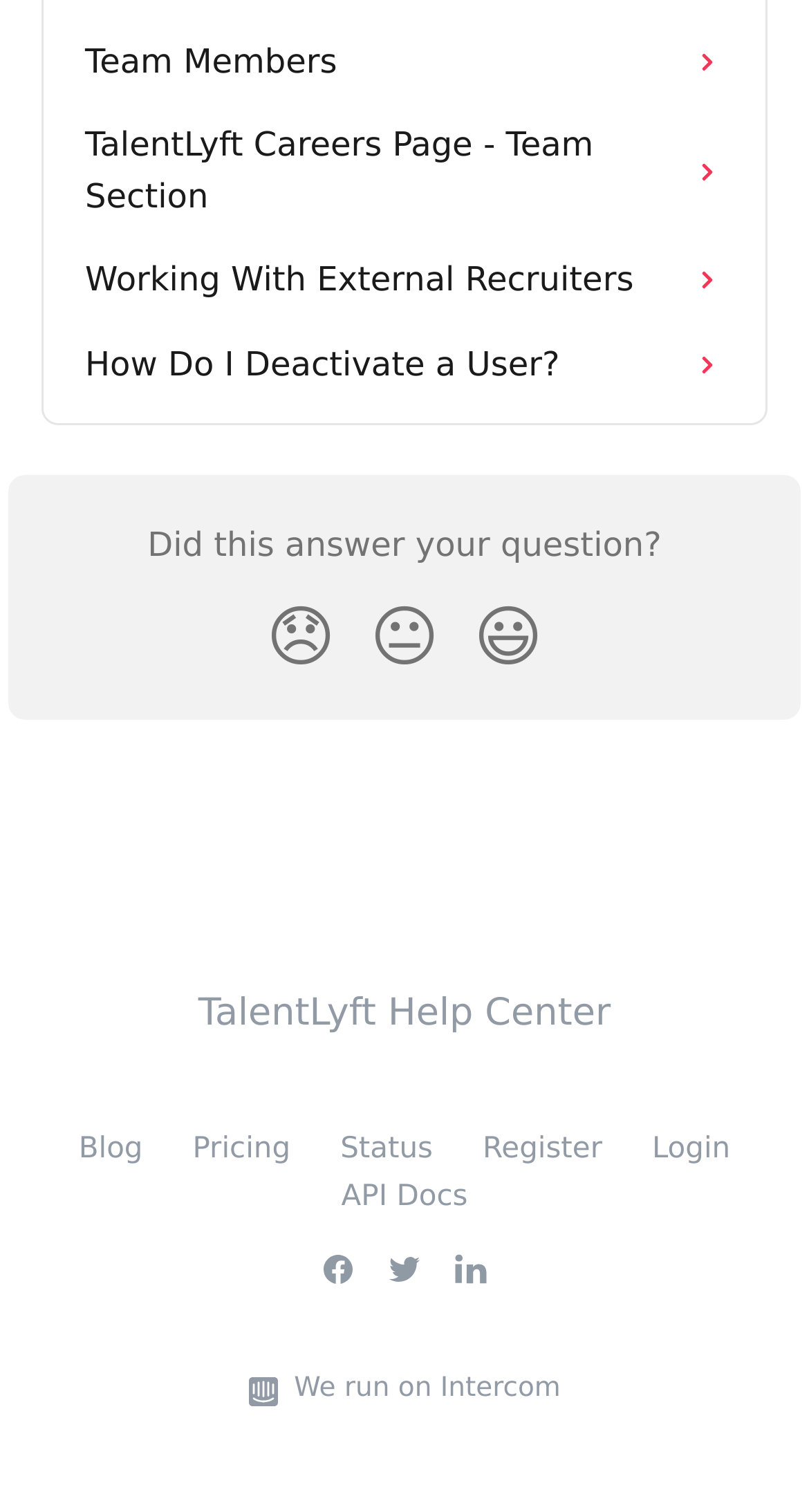Could you provide the bounding box coordinates for the portion of the screen to click to complete this instruction: "Click on the 'Register' button"?

[0.597, 0.749, 0.744, 0.771]